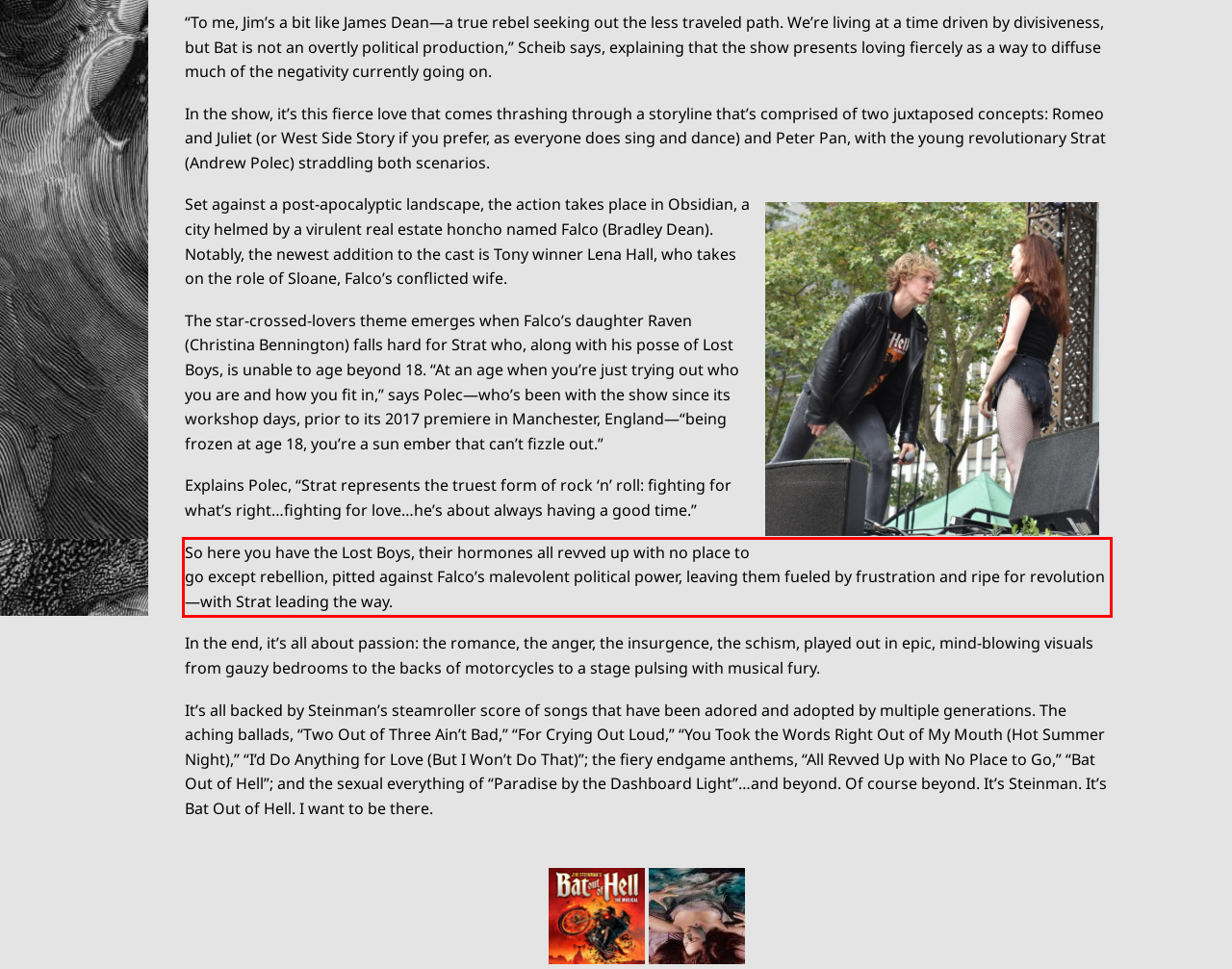Observe the screenshot of the webpage, locate the red bounding box, and extract the text content within it.

So here you have the Lost Boys, their hormones all revved up with no place to go except rebellion, pitted against Falco’s malevolent political power, leaving them fueled by frustration and ripe for revolution—with Strat leading the way.